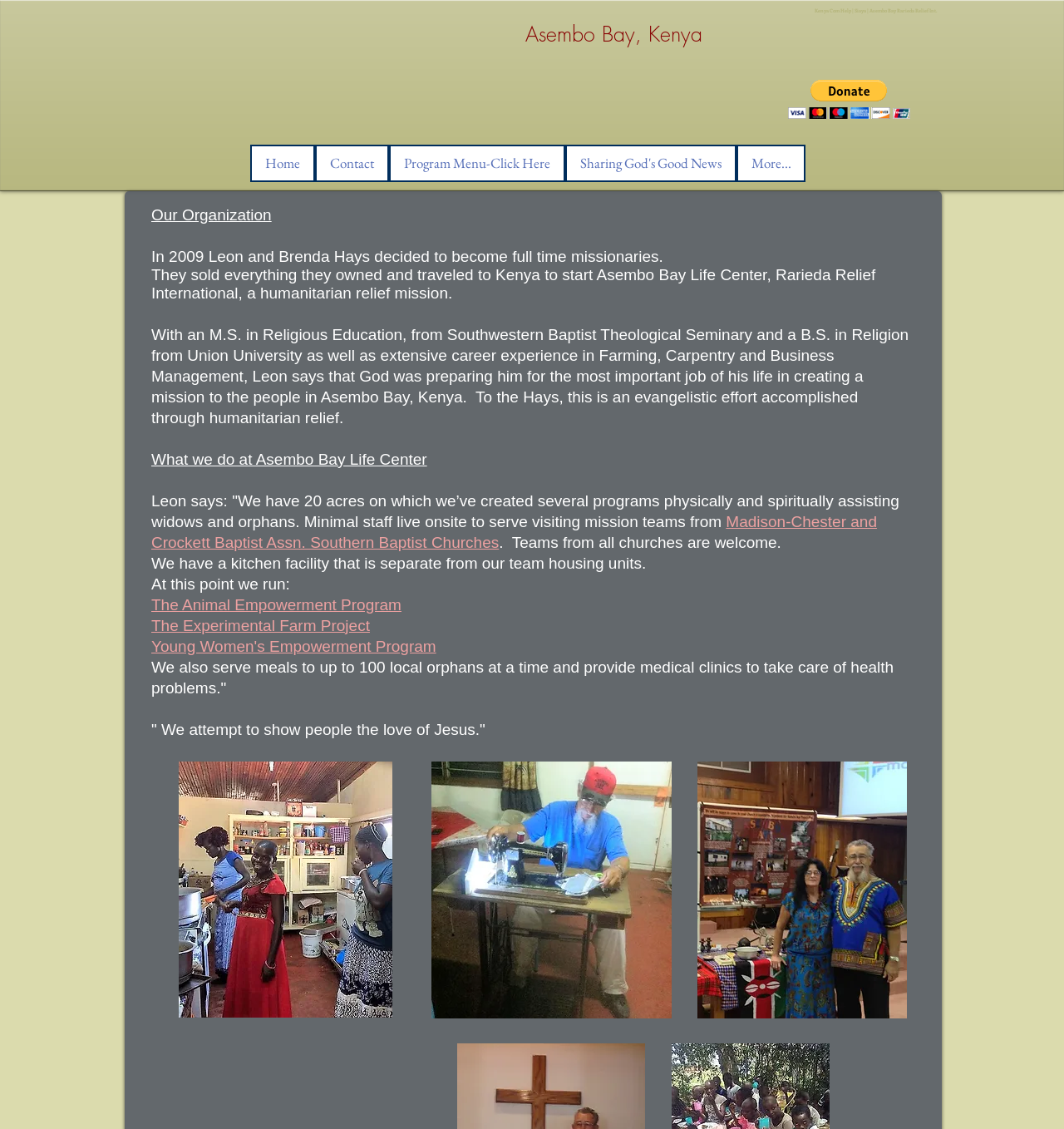How many orphans can they serve at a time?
Please provide a single word or phrase based on the screenshot.

Up to 100